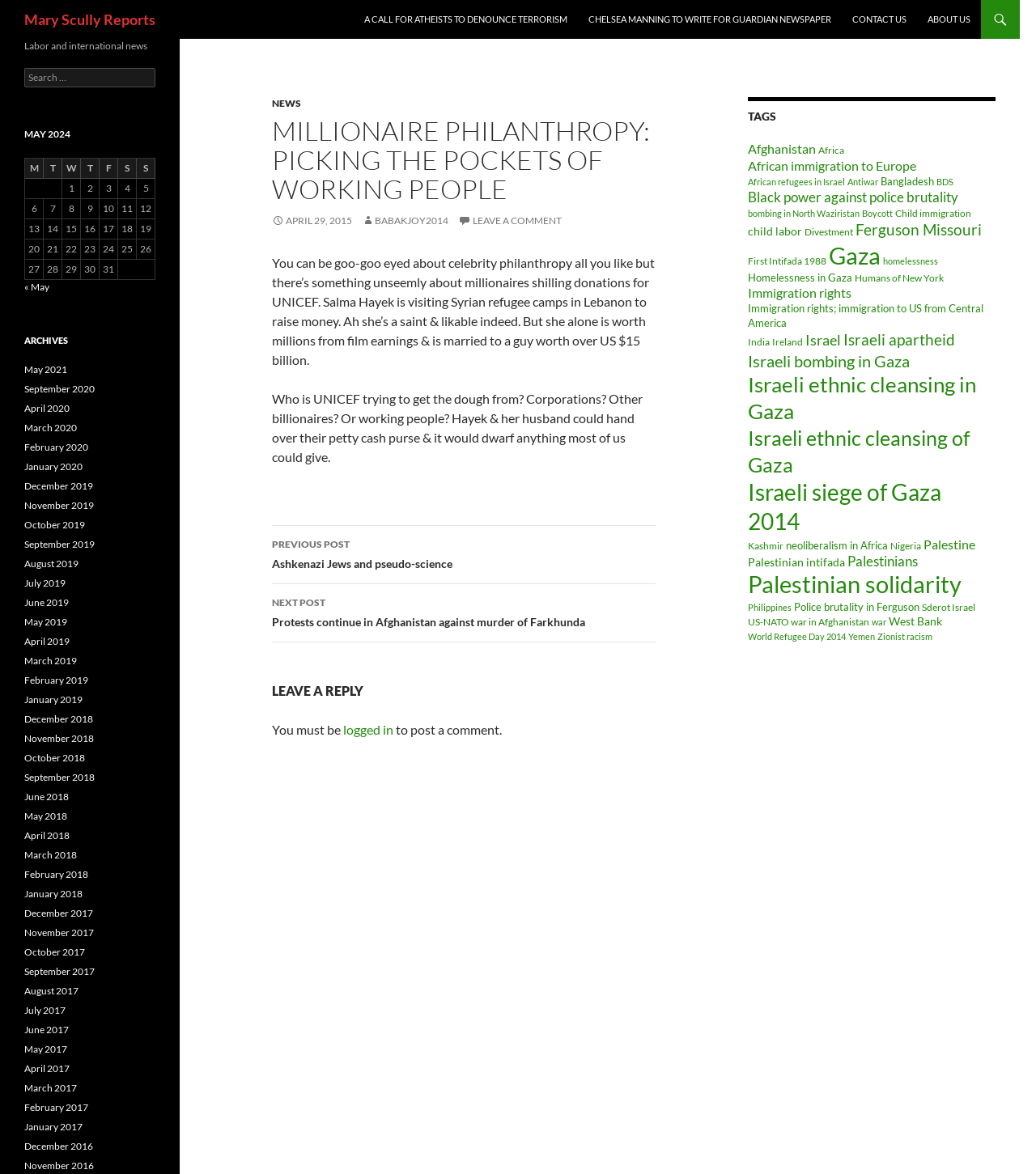Please identify the bounding box coordinates of the region to click in order to complete the task: "Search for a topic". The coordinates must be four float numbers between 0 and 1, specified as [left, top, right, bottom].

[0.023, 0.058, 0.15, 0.074]